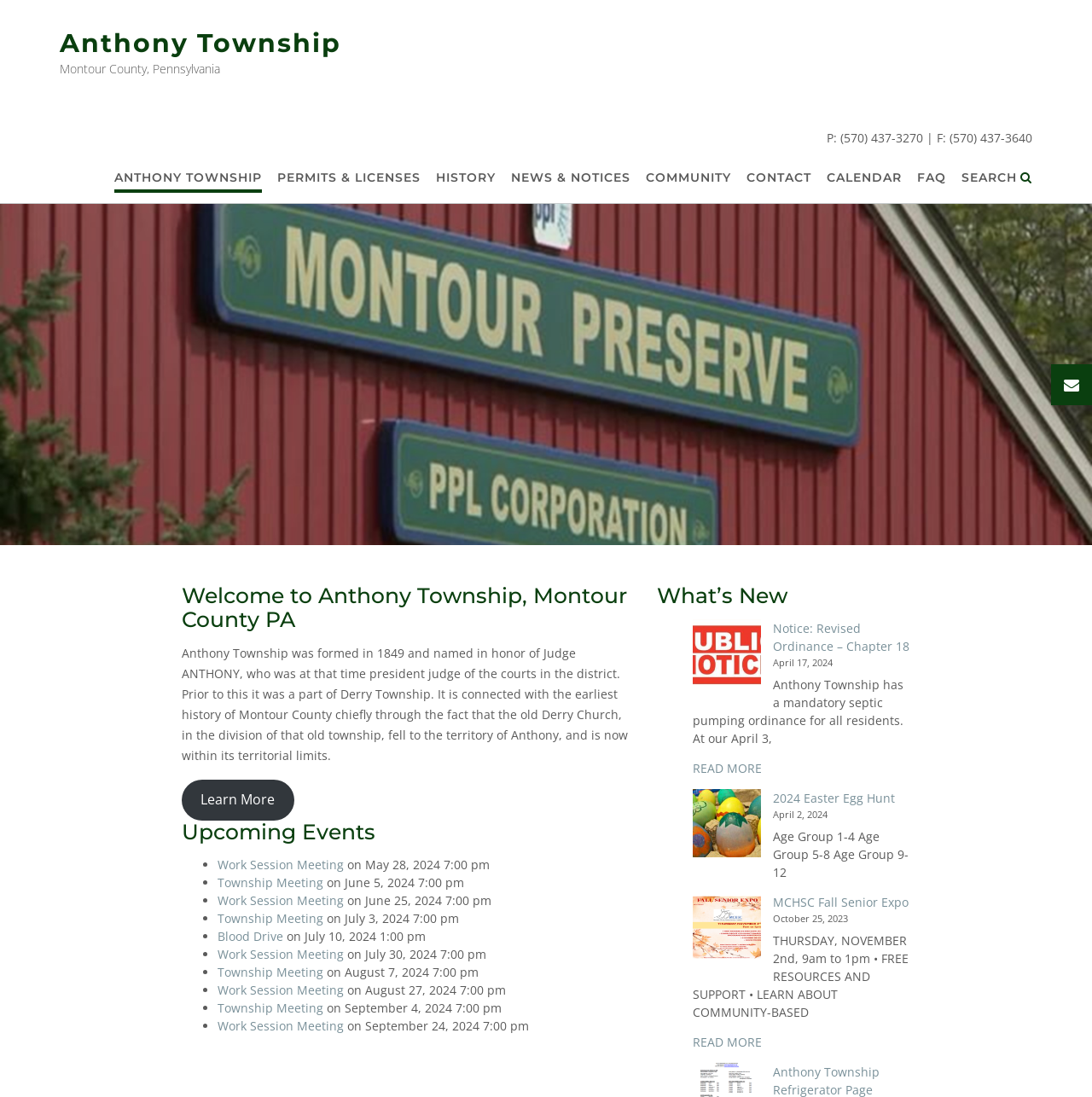What is the topic of the latest news article on the webpage?
Using the image as a reference, deliver a detailed and thorough answer to the question.

The latest news article is listed under the 'What’s New' heading. The article is titled 'Notice: Revised Ordinance – Chapter 18' and has a link to read more about the topic.